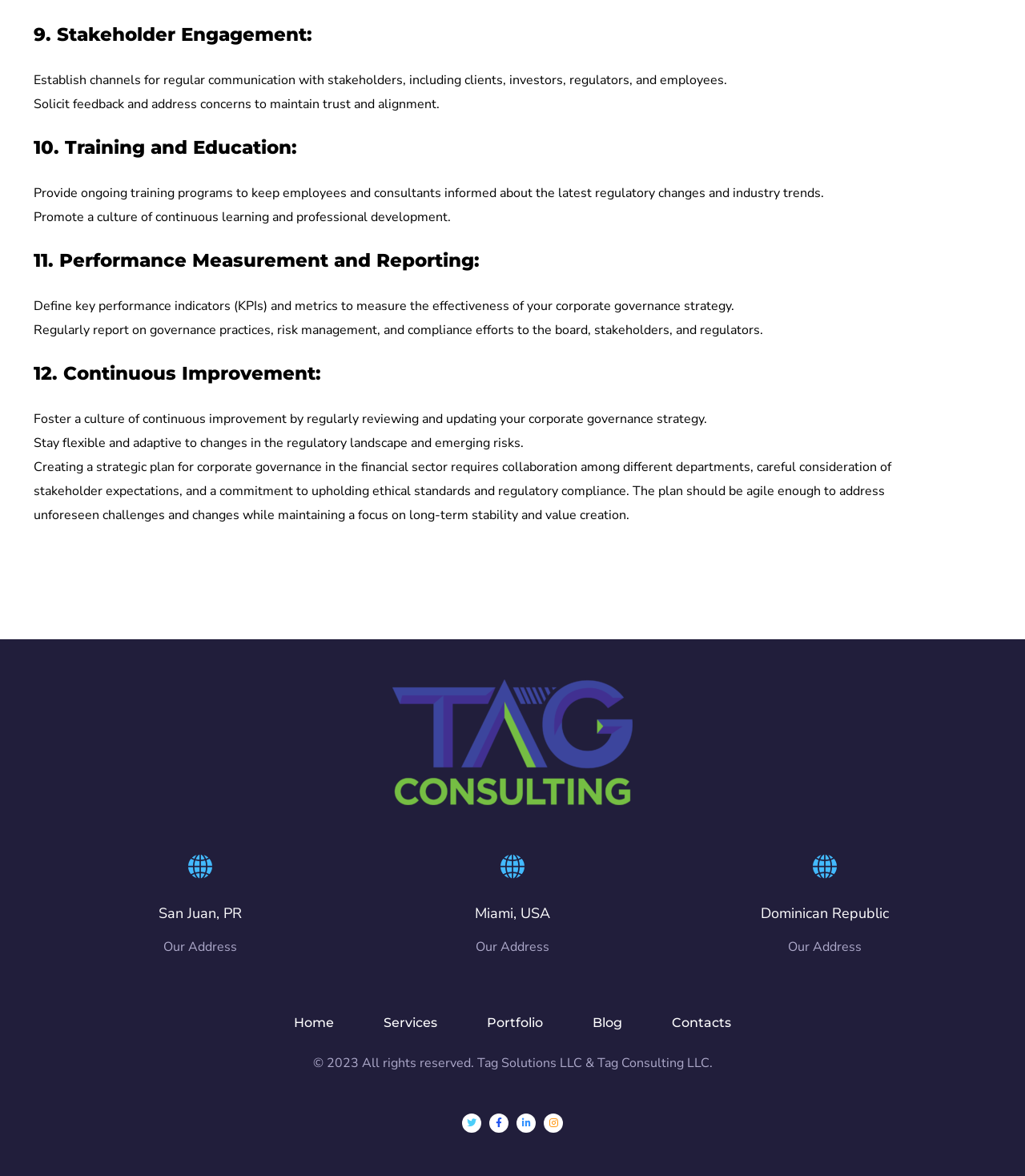Using the given description, provide the bounding box coordinates formatted as (top-left x, top-left y, bottom-right x, bottom-right y), with all values being floating point numbers between 0 and 1. Description: Blog

[0.578, 0.863, 0.607, 0.876]